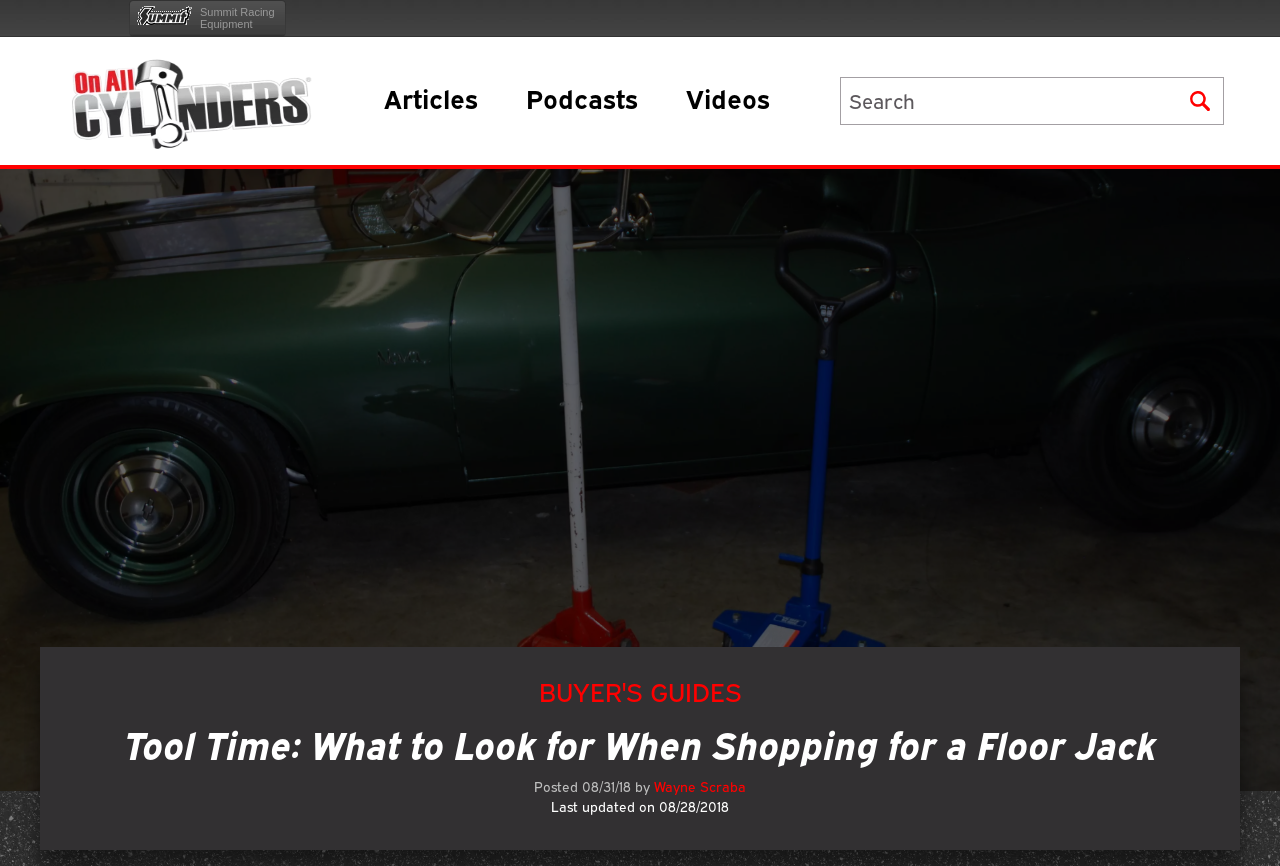Please provide a short answer using a single word or phrase for the question:
What is the purpose of the search form?

To search the website